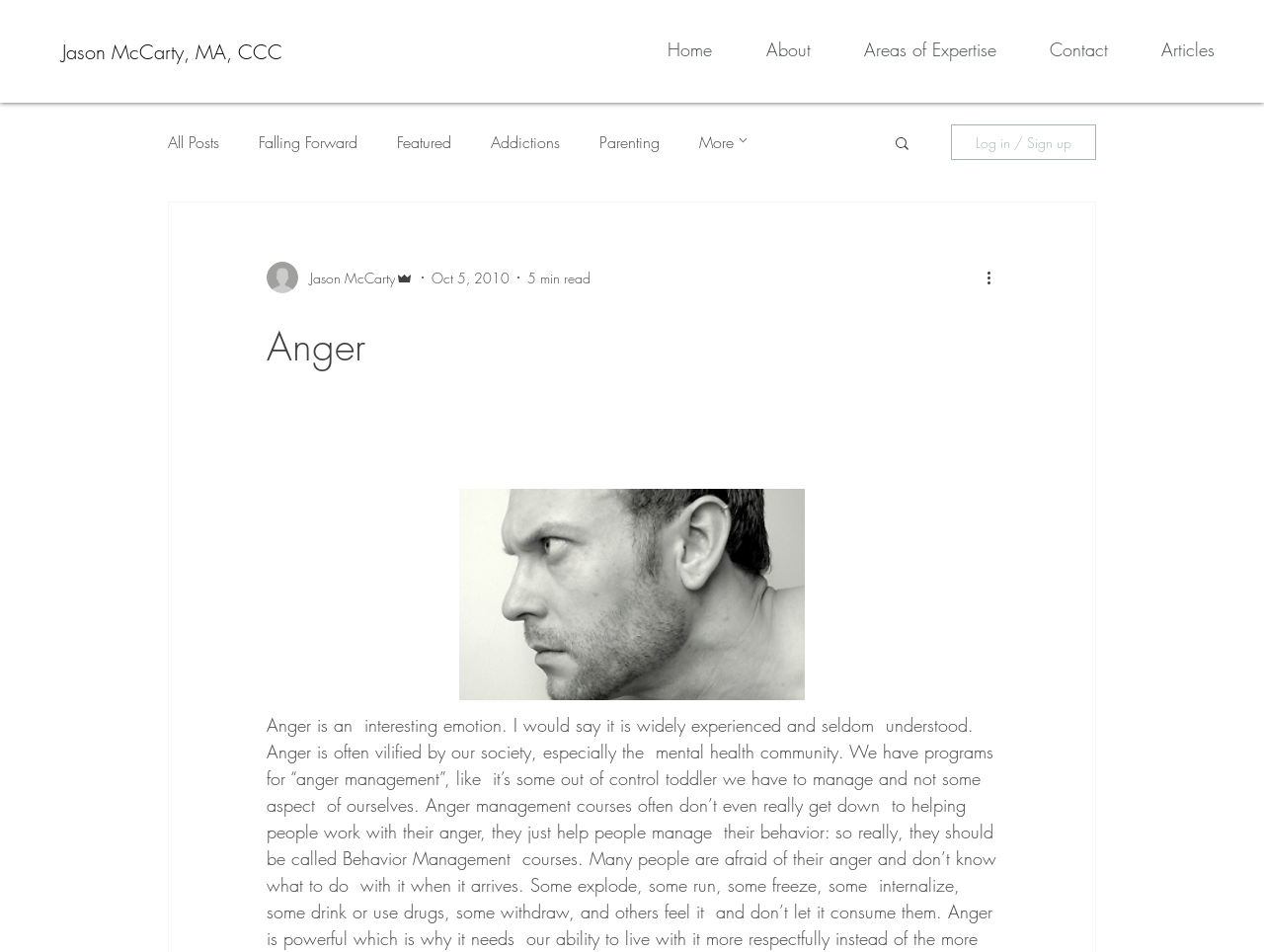Kindly determine the bounding box coordinates of the area that needs to be clicked to fulfill this instruction: "Read 'Falling Forward' article".

[0.205, 0.138, 0.283, 0.161]